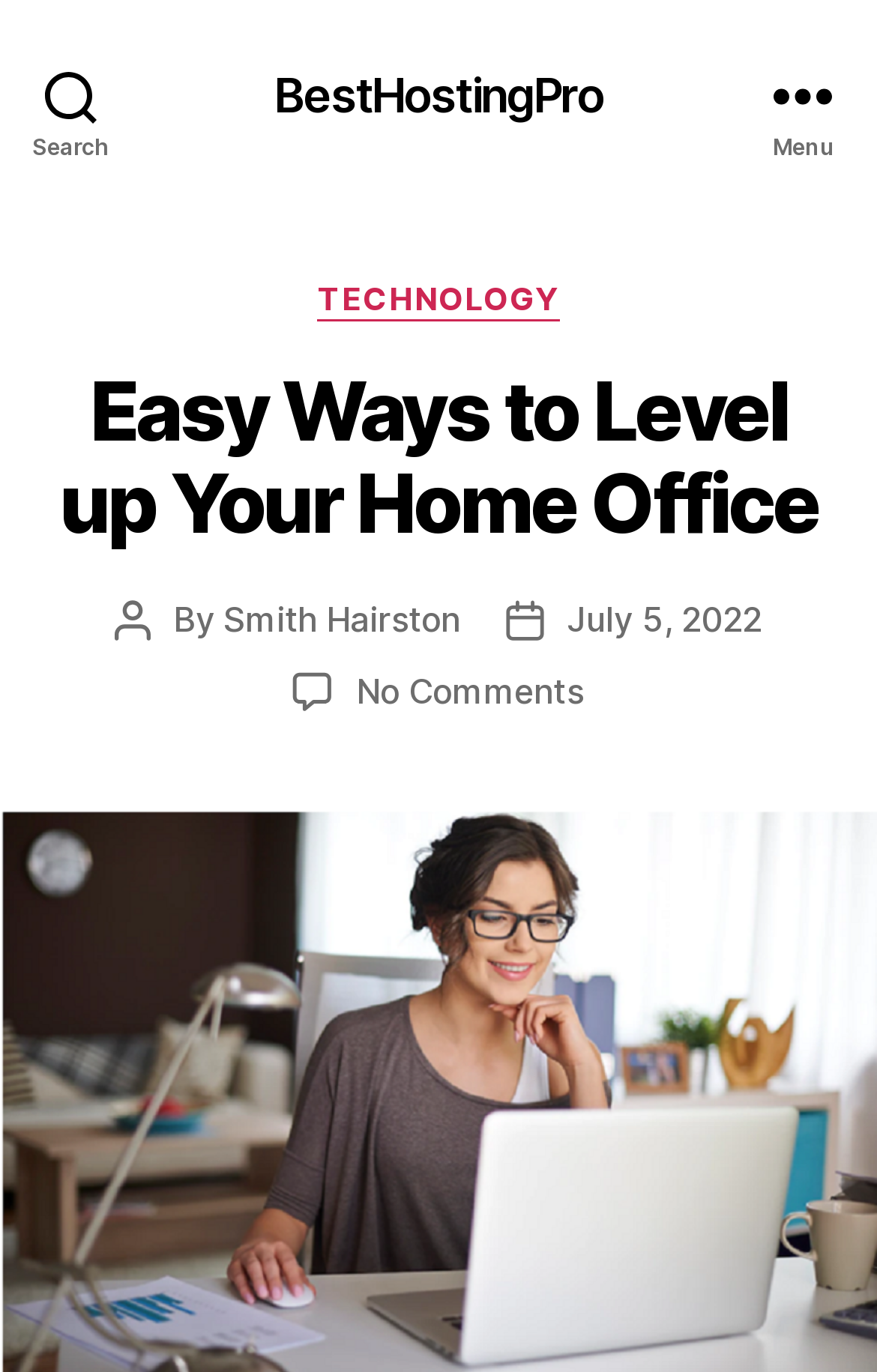Based on the visual content of the image, answer the question thoroughly: How many comments are there on the current article?

I looked for a section that indicates the number of comments on the article and found a link that says 'No Comments on Easy Ways to Level up Your Home Office', which suggests that there are no comments on the current article.